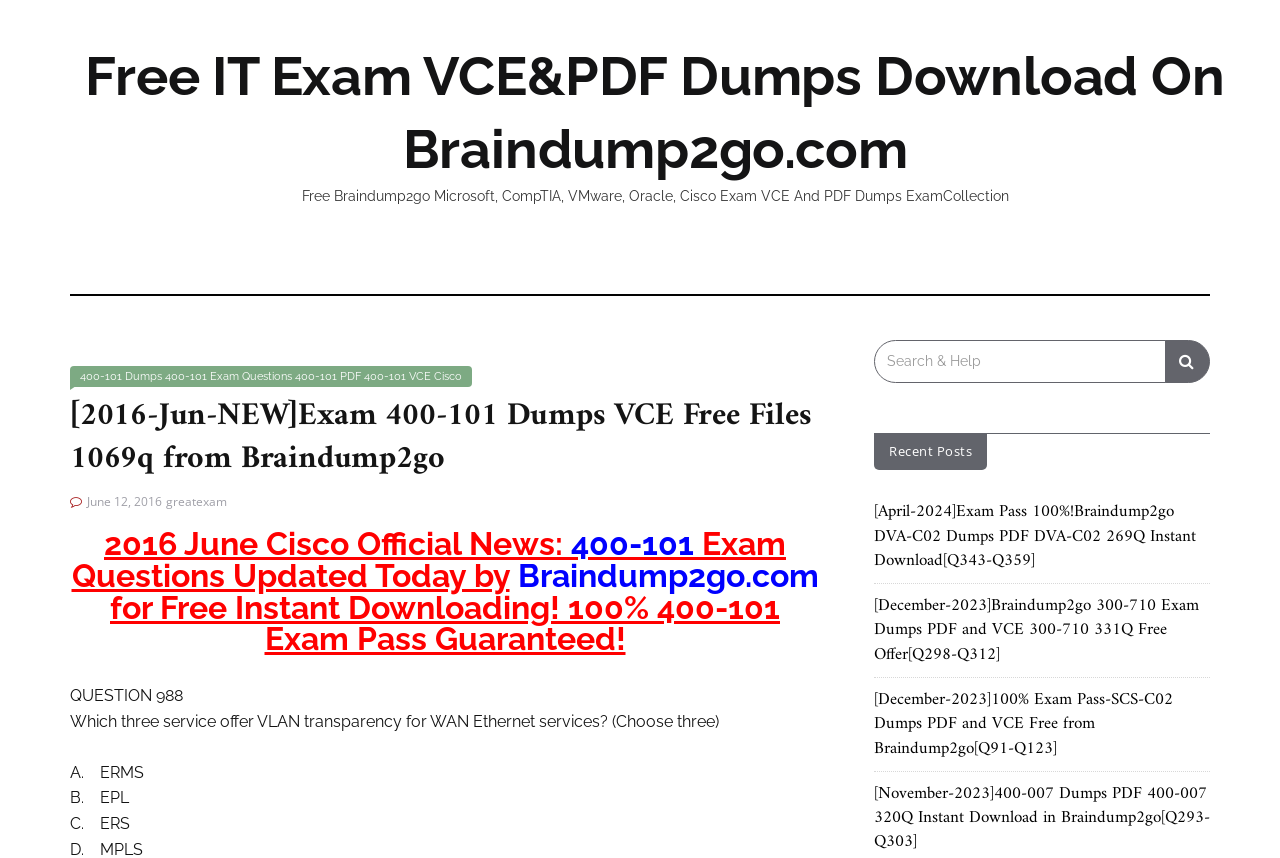What is the topic of the question 988?
Please give a detailed and elaborate answer to the question based on the image.

The topic of the question 988 can be found in the text 'QUESTION 988 Which three service offer VLAN transparency for WAN Ethernet services? (Choose three)'.